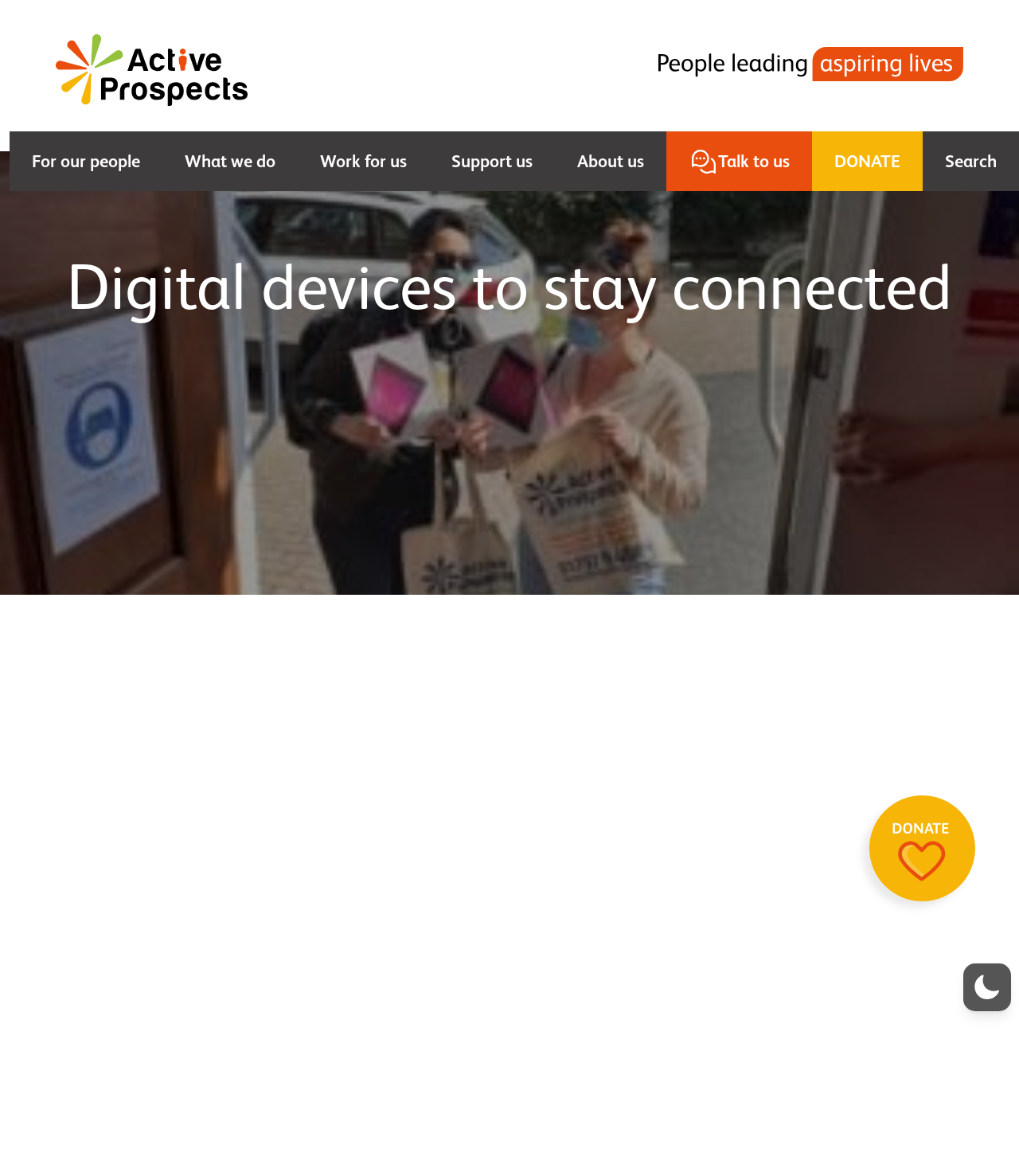Find the bounding box coordinates for the area you need to click to carry out the instruction: "Subscribe to the newsletter". The coordinates should be four float numbers between 0 and 1, indicated as [left, top, right, bottom].

None